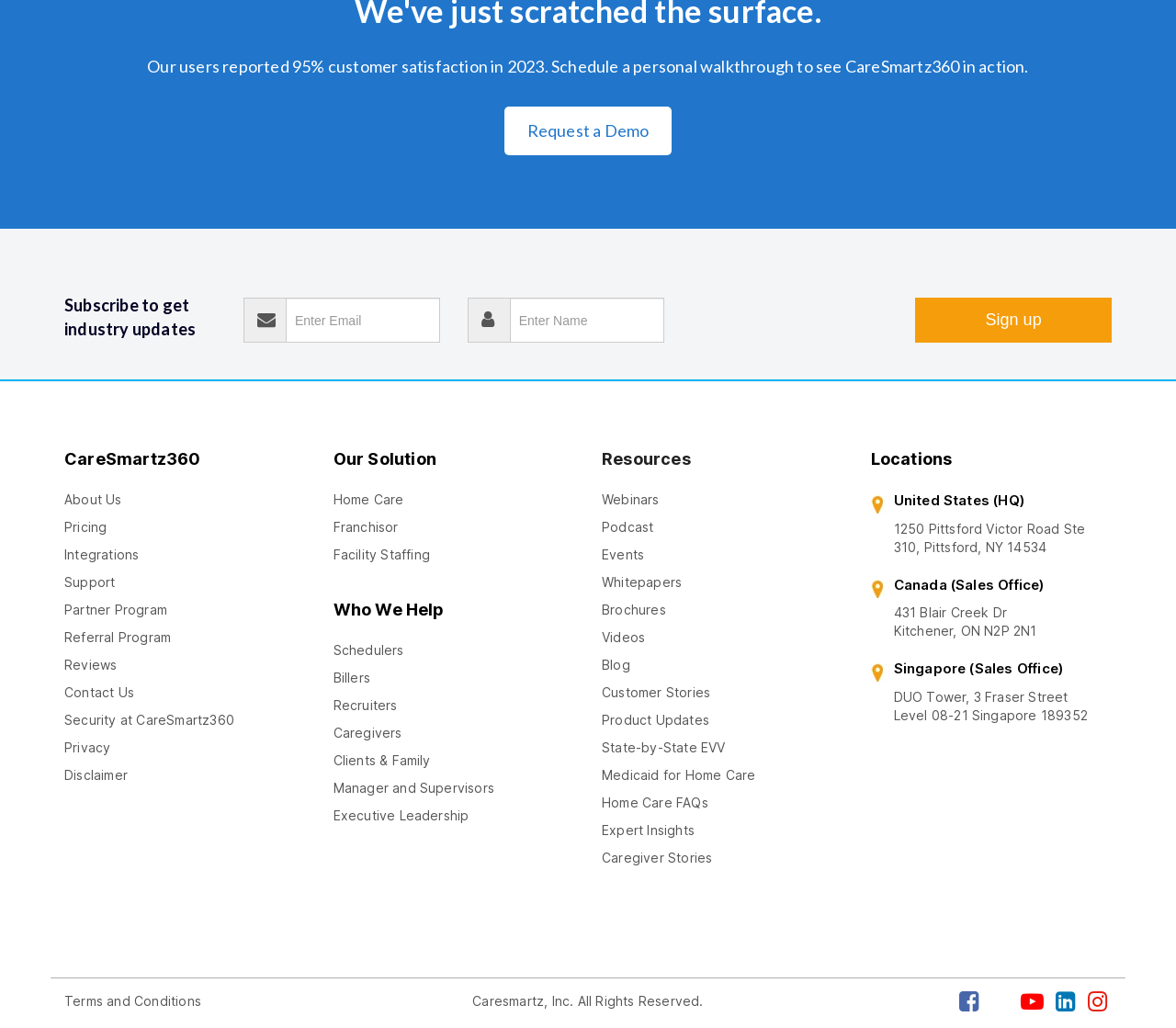Can you determine the bounding box coordinates of the area that needs to be clicked to fulfill the following instruction: "Learn about CareSmartz360"?

[0.055, 0.438, 0.26, 0.455]